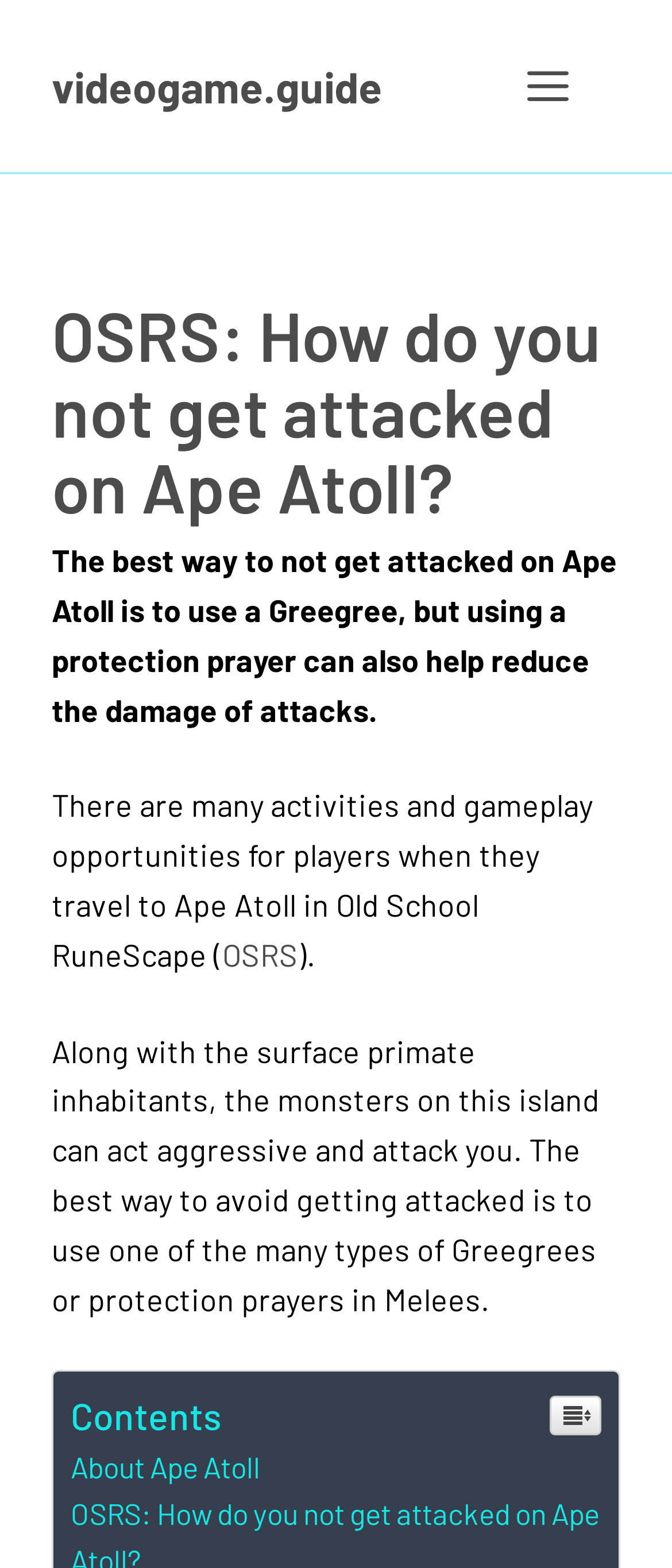Identify the bounding box coordinates for the UI element described as: "Menu".

[0.708, 0.033, 0.923, 0.077]